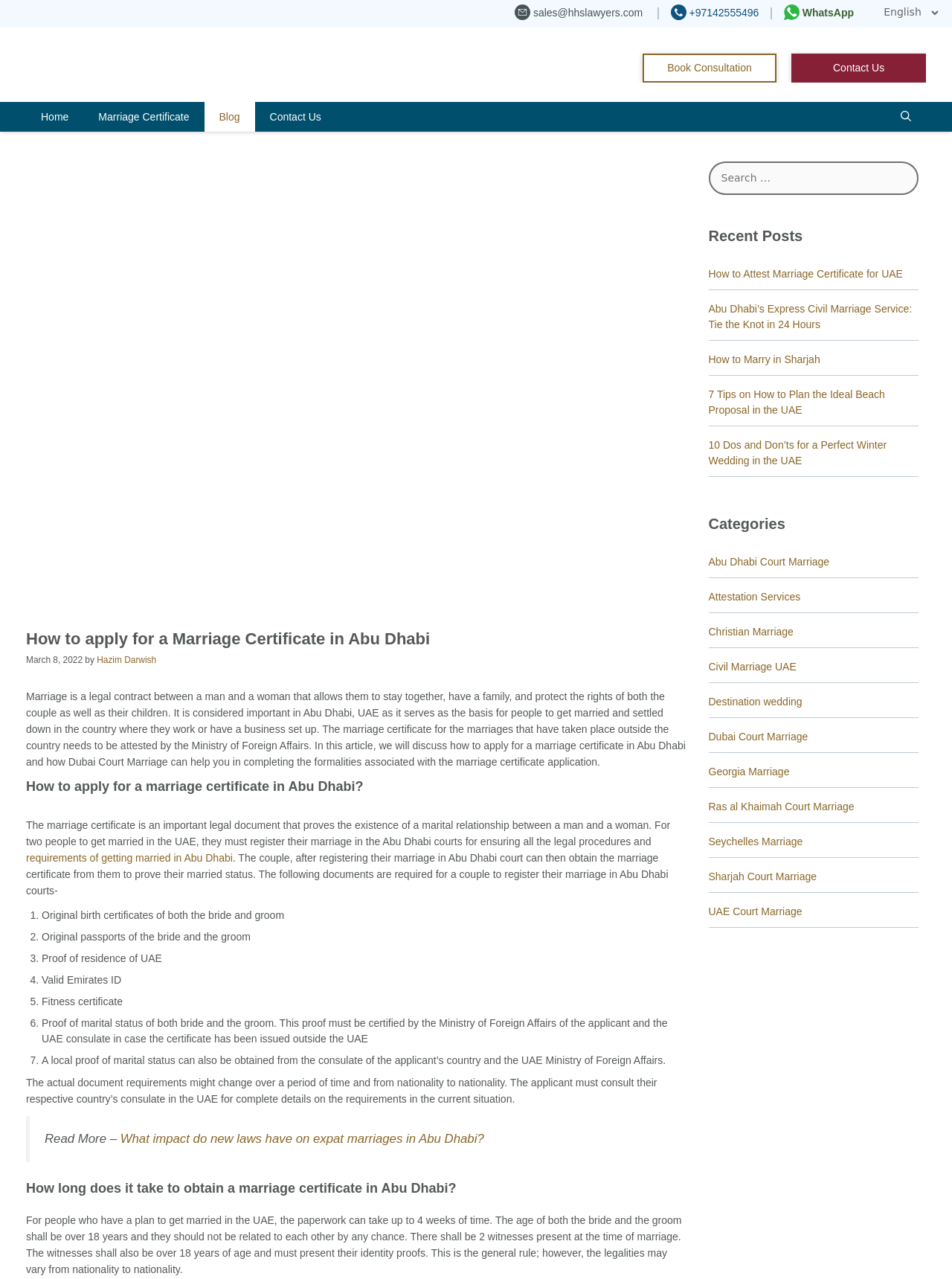What documents are required for registering marriage in Abu Dhabi courts? Please answer the question using a single word or phrase based on the image.

Original birth certificates, passports, etc.